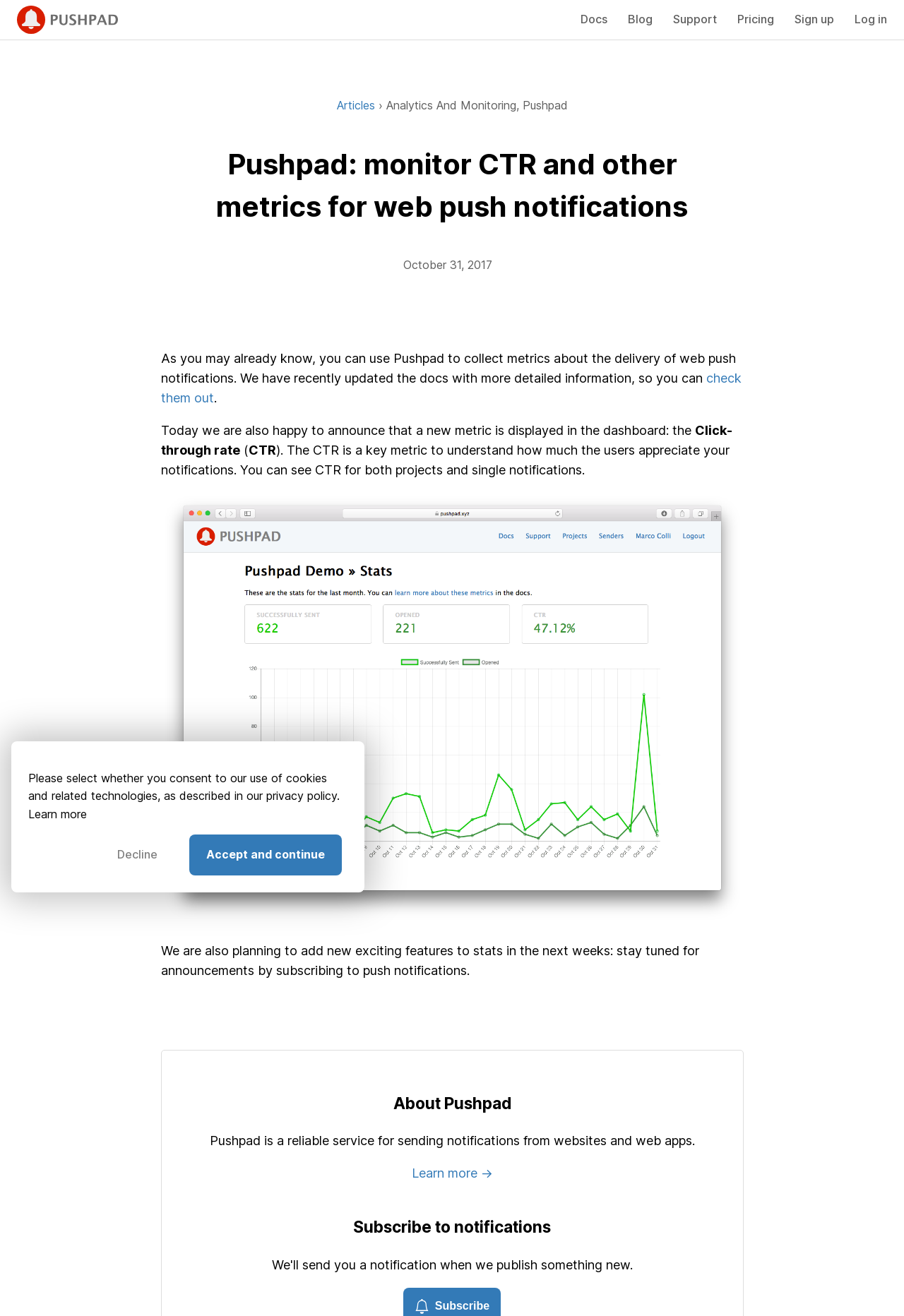Provide the bounding box coordinates for the area that should be clicked to complete the instruction: "Learn more about Pushpad".

[0.455, 0.886, 0.545, 0.897]